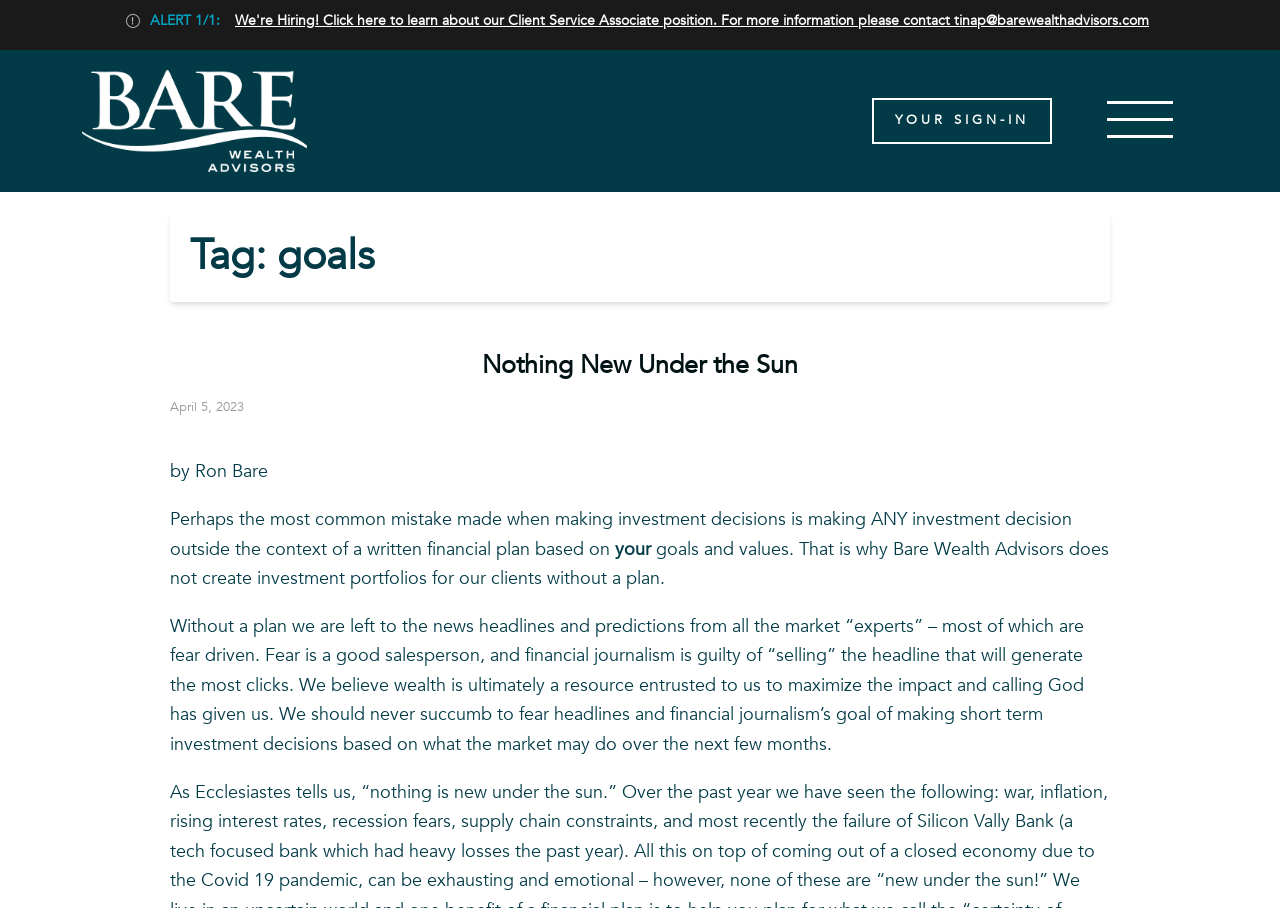Please respond in a single word or phrase: 
What is the company's approach to investment decisions?

Based on written financial plan